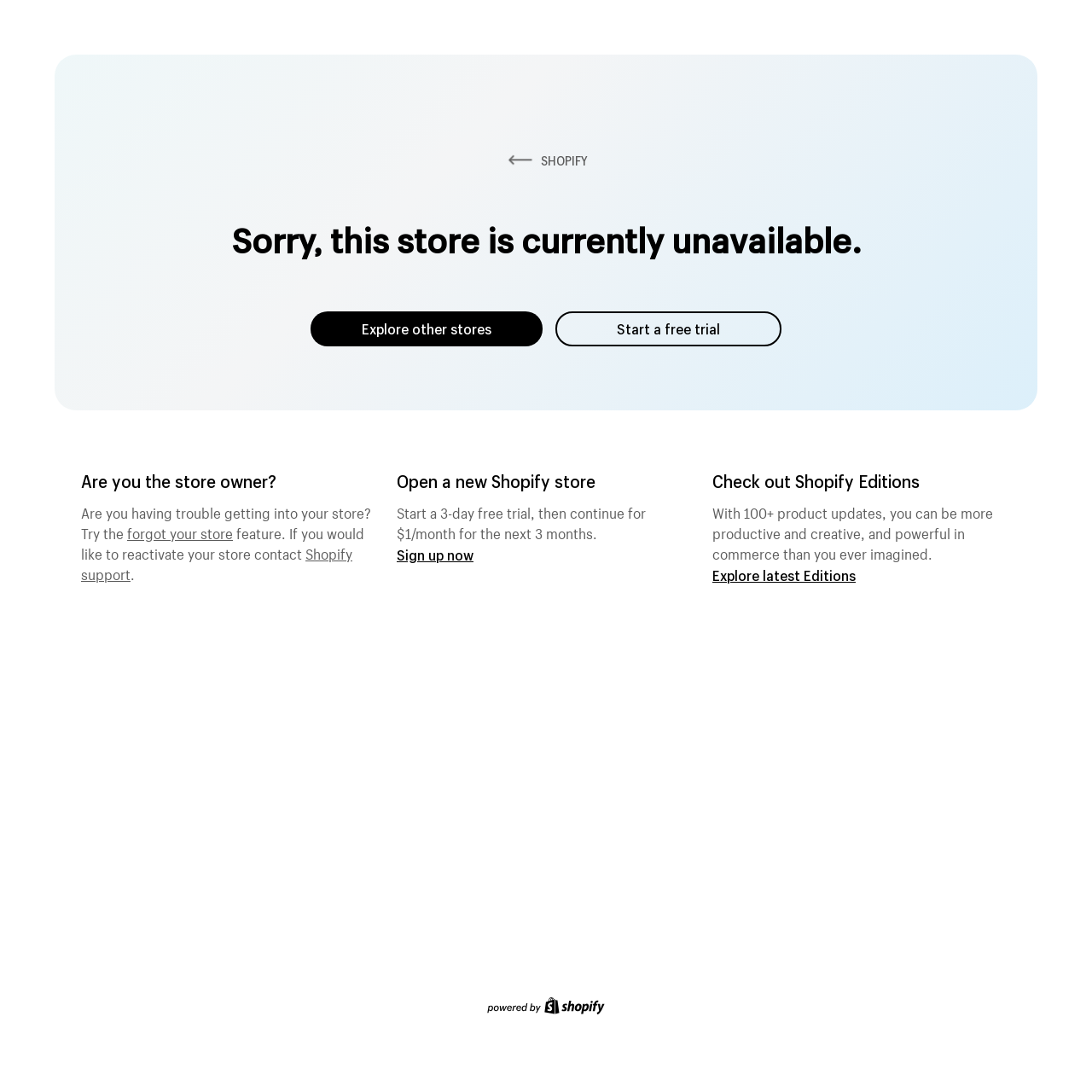Can you determine the main header of this webpage?

Sorry, this store is currently unavailable.